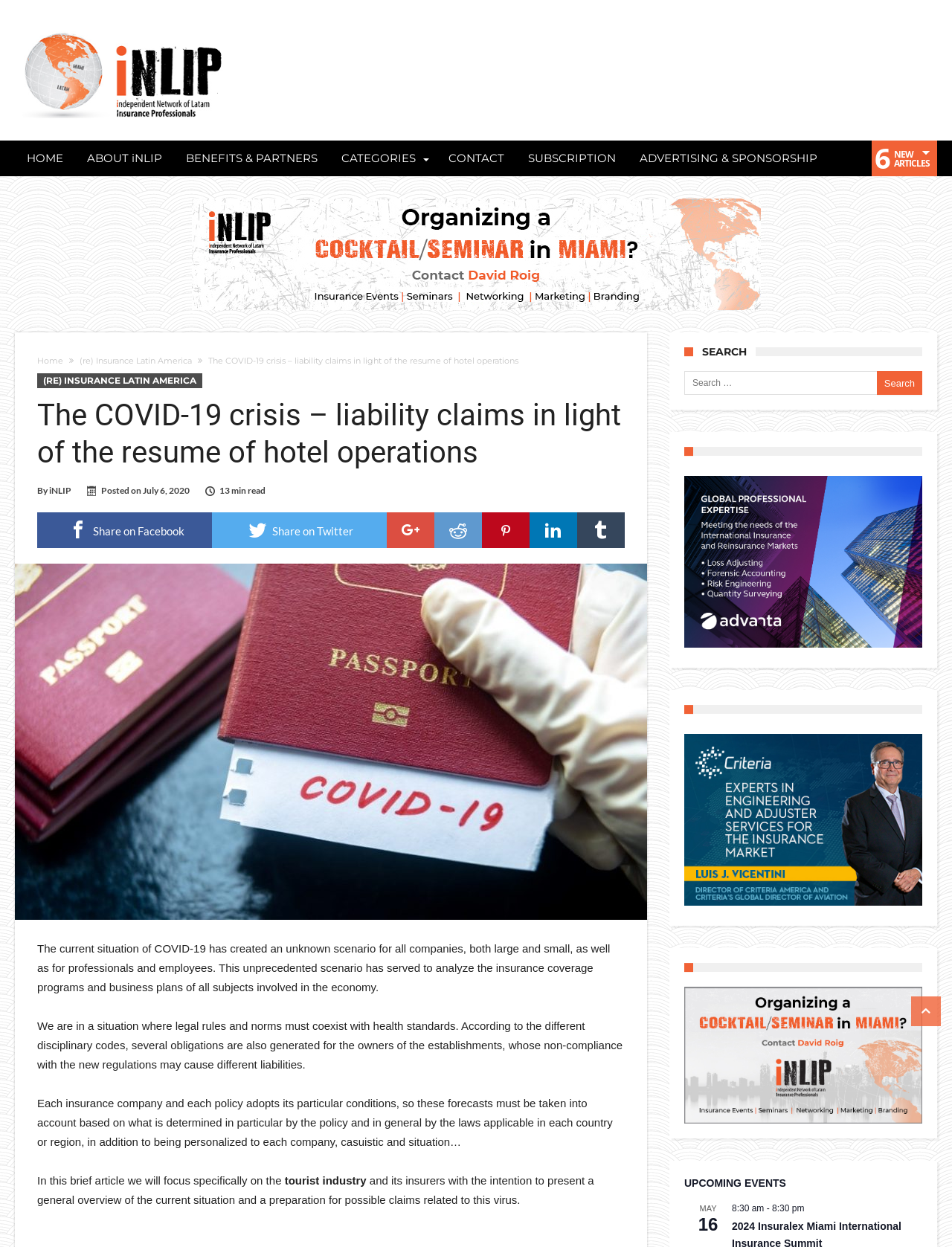Refer to the element description iNLIP and identify the corresponding bounding box in the screenshot. Format the coordinates as (top-left x, top-left y, bottom-right x, bottom-right y) with values in the range of 0 to 1.

[0.052, 0.389, 0.075, 0.398]